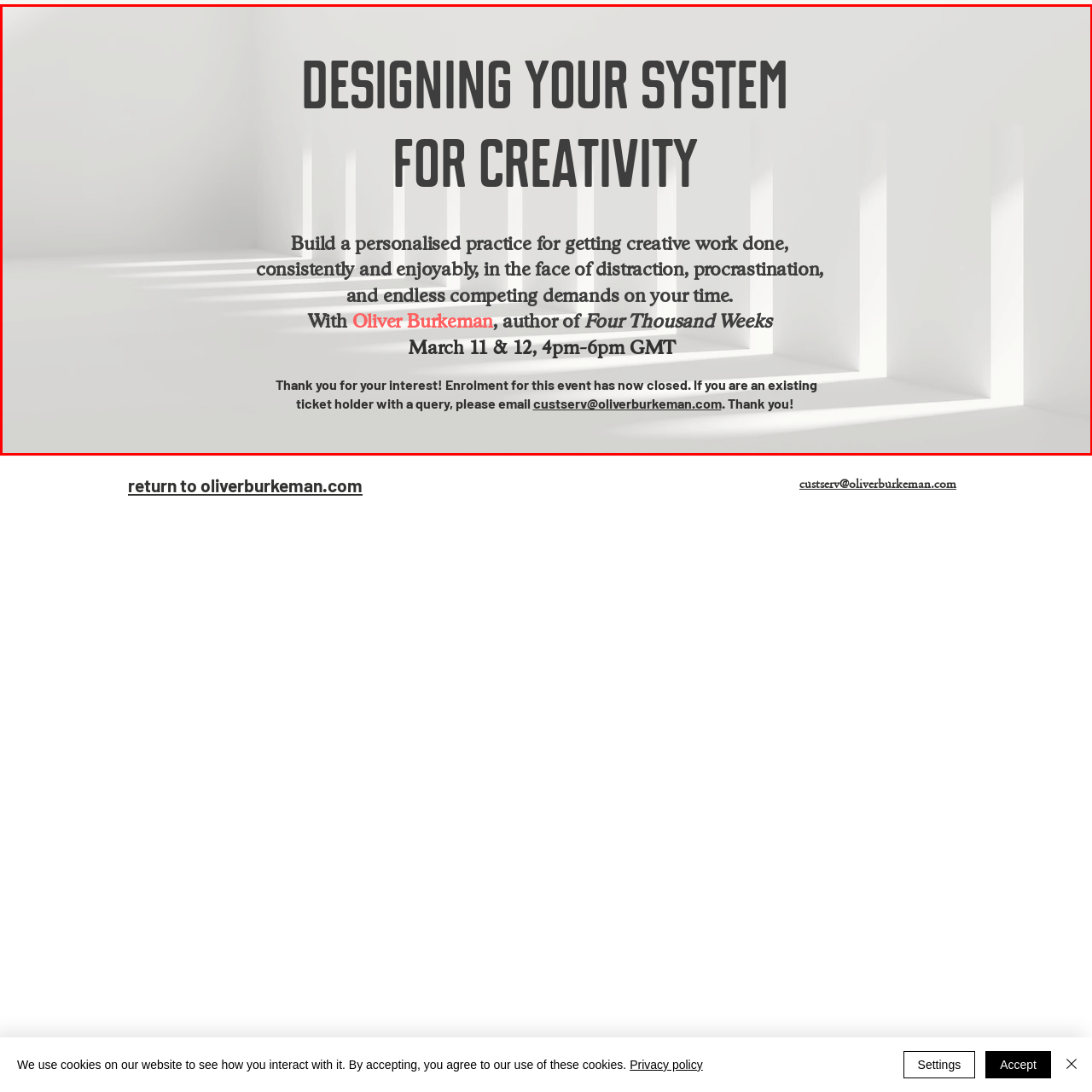Look at the image inside the red boundary and respond to the question with a single word or phrase: What is the time duration of the event?

2 hours